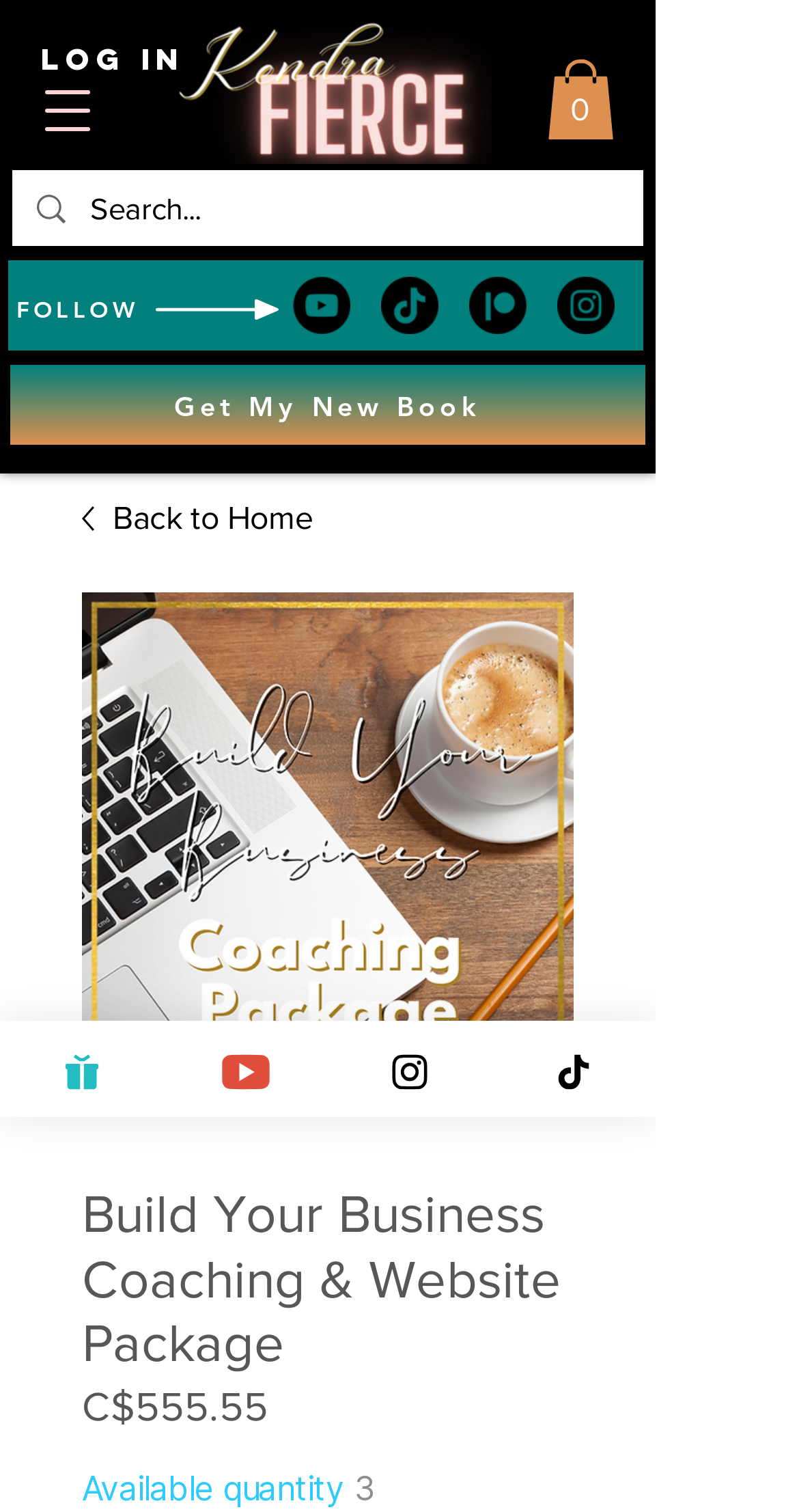What social media platforms are available in the social bar?
Look at the screenshot and respond with one word or a short phrase.

YouTube, TikTok, Patreon, Instagram